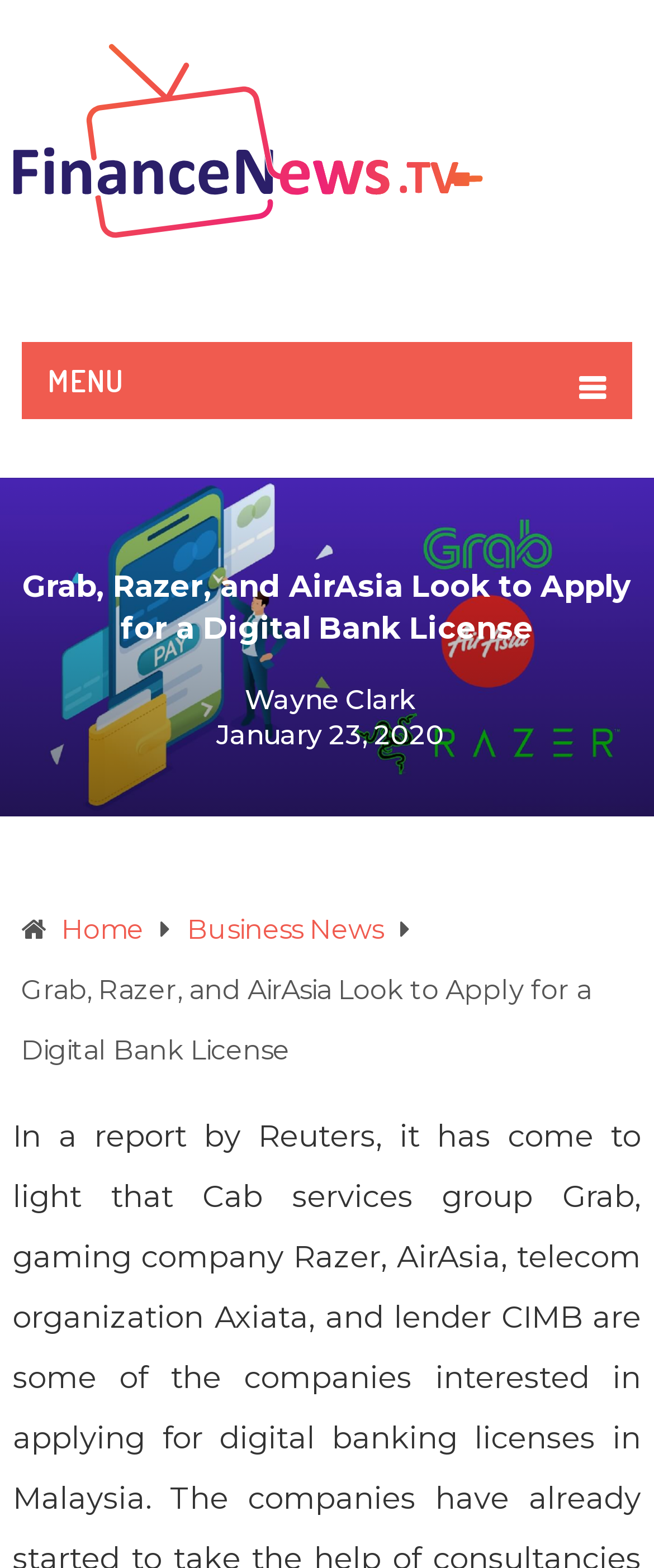Utilize the details in the image to give a detailed response to the question: What is the name of the website?

I determined the name of the website by looking at the heading element with the text 'FinanceNews.Tv' and an image with the same text, which is likely the logo of the website.